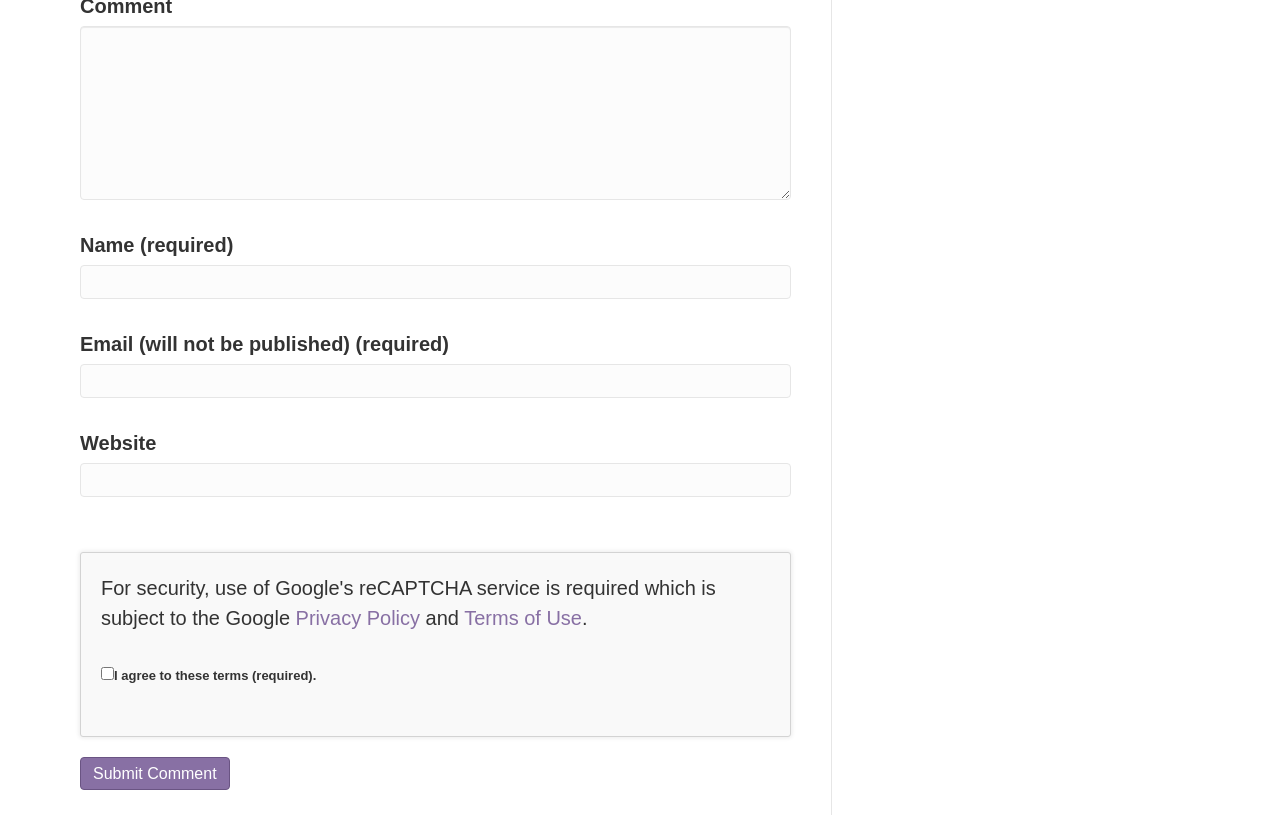Given the description: "Information", determine the bounding box coordinates of the UI element. The coordinates should be formatted as four float numbers between 0 and 1, [left, top, right, bottom].

None